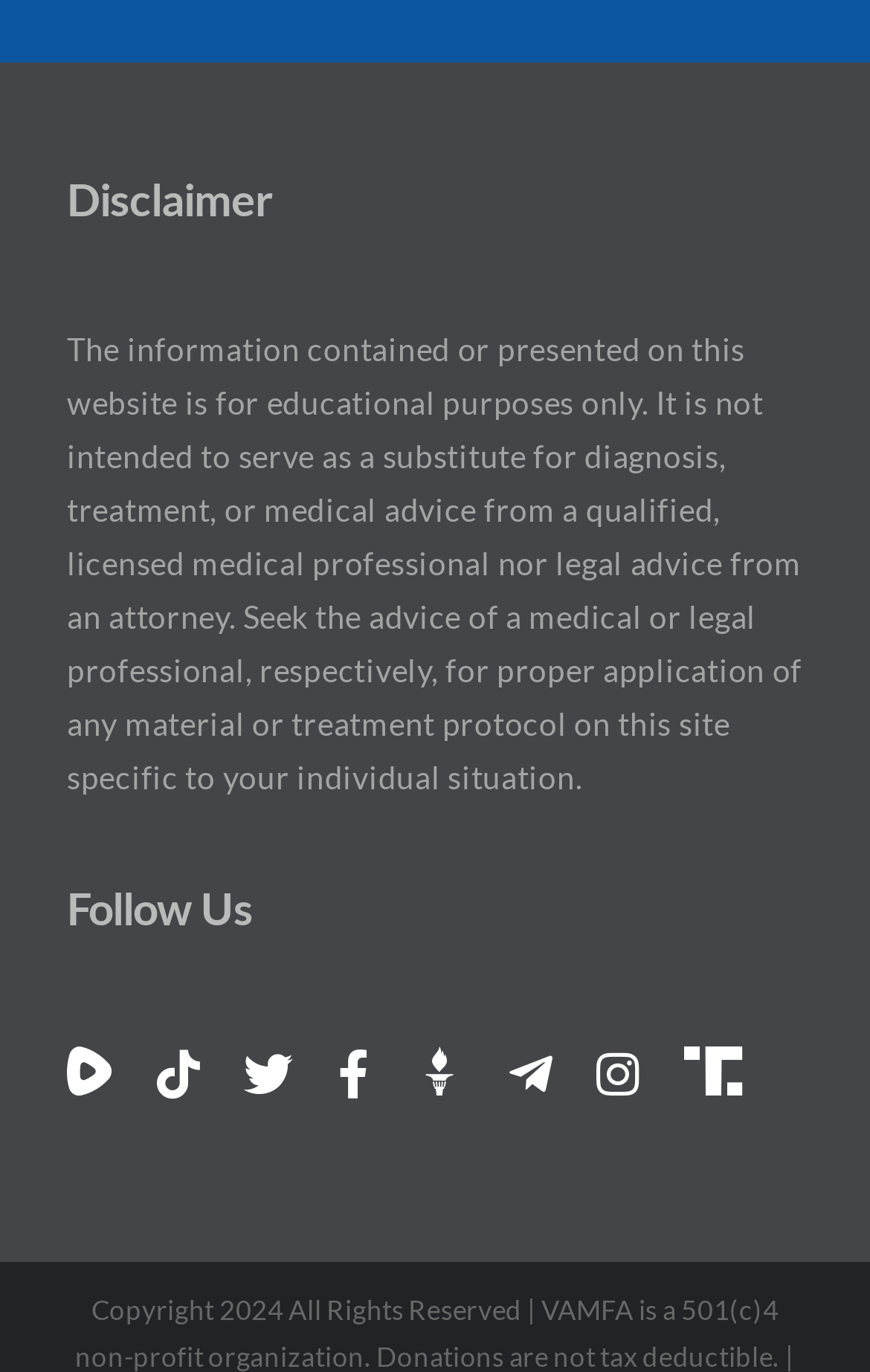What is the purpose of the information on this website?
Please respond to the question with as much detail as possible.

The disclaimer at the top of the webpage states that the information contained or presented on this website is for educational purposes only, indicating that the website is intended to provide educational content rather than serve as a substitute for professional advice.